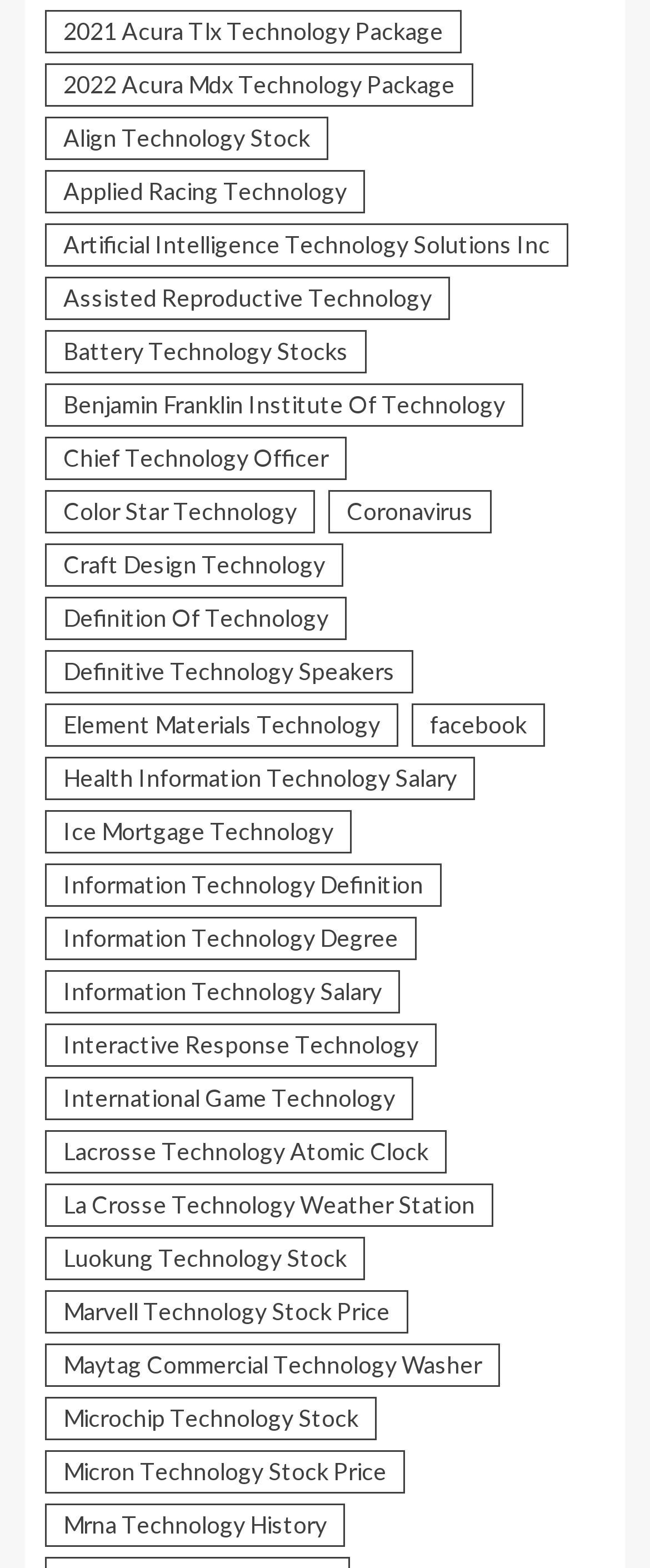Are there any links with 'Coronavirus' in their text?
Look at the screenshot and respond with a single word or phrase.

Yes